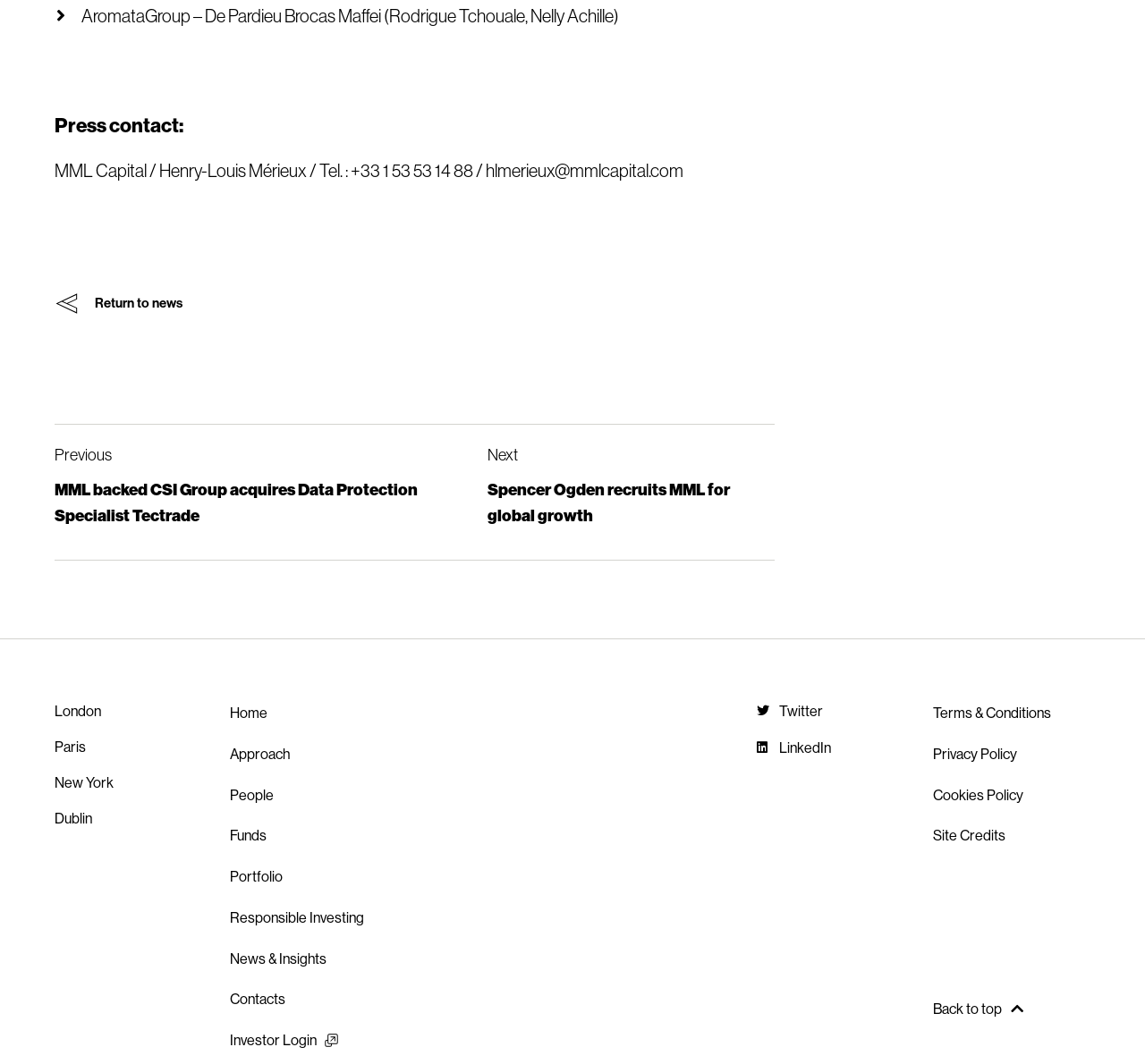What is the company name mentioned at the top?
Please provide a comprehensive answer based on the contents of the image.

The company name is mentioned at the top of the webpage, which is 'AromataGroup – De Pardieu Brocas Maffei' as indicated by the StaticText element with ID 331.